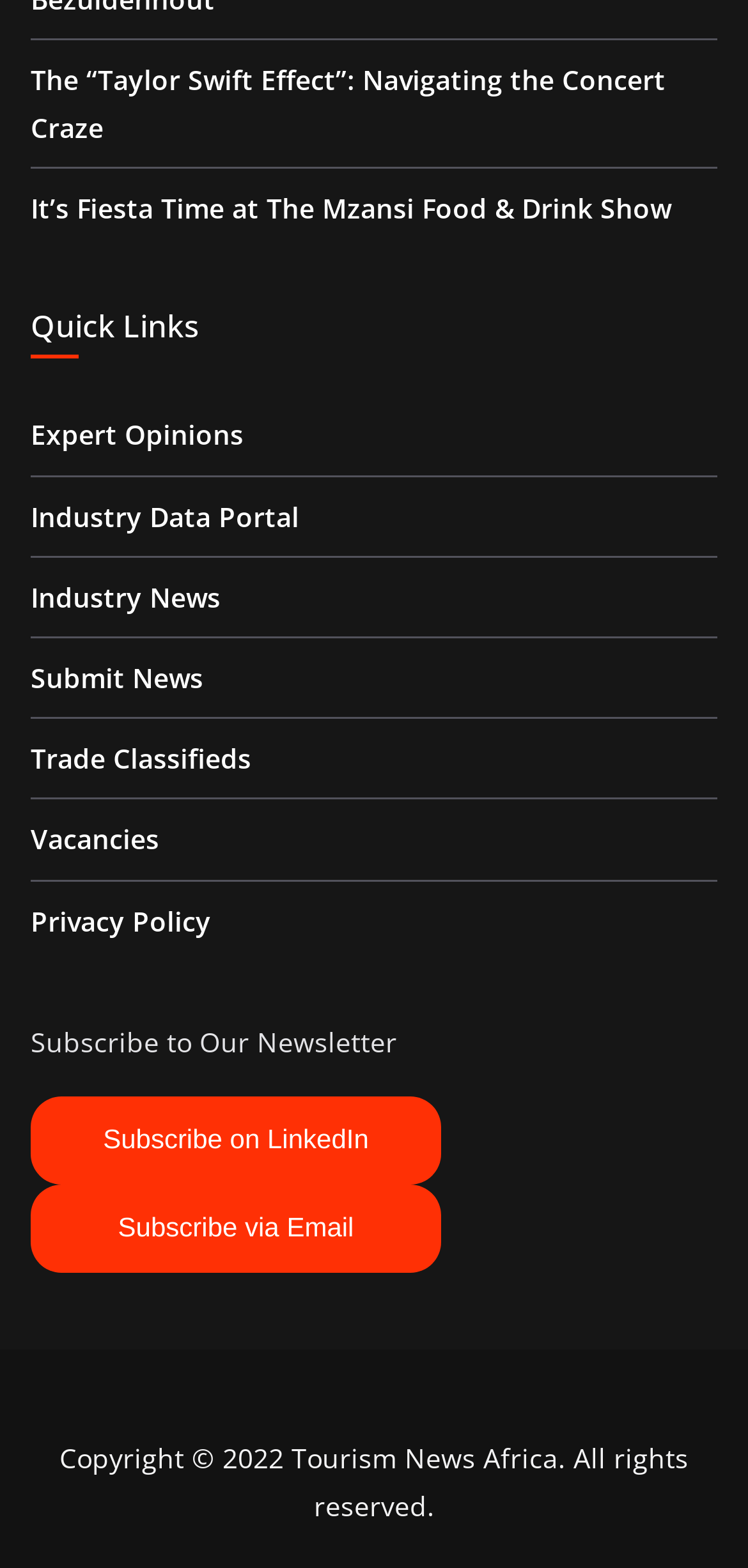Please identify the bounding box coordinates of the region to click in order to complete the given instruction: "Subscribe to the newsletter". The coordinates should be four float numbers between 0 and 1, i.e., [left, top, right, bottom].

[0.041, 0.652, 0.531, 0.676]